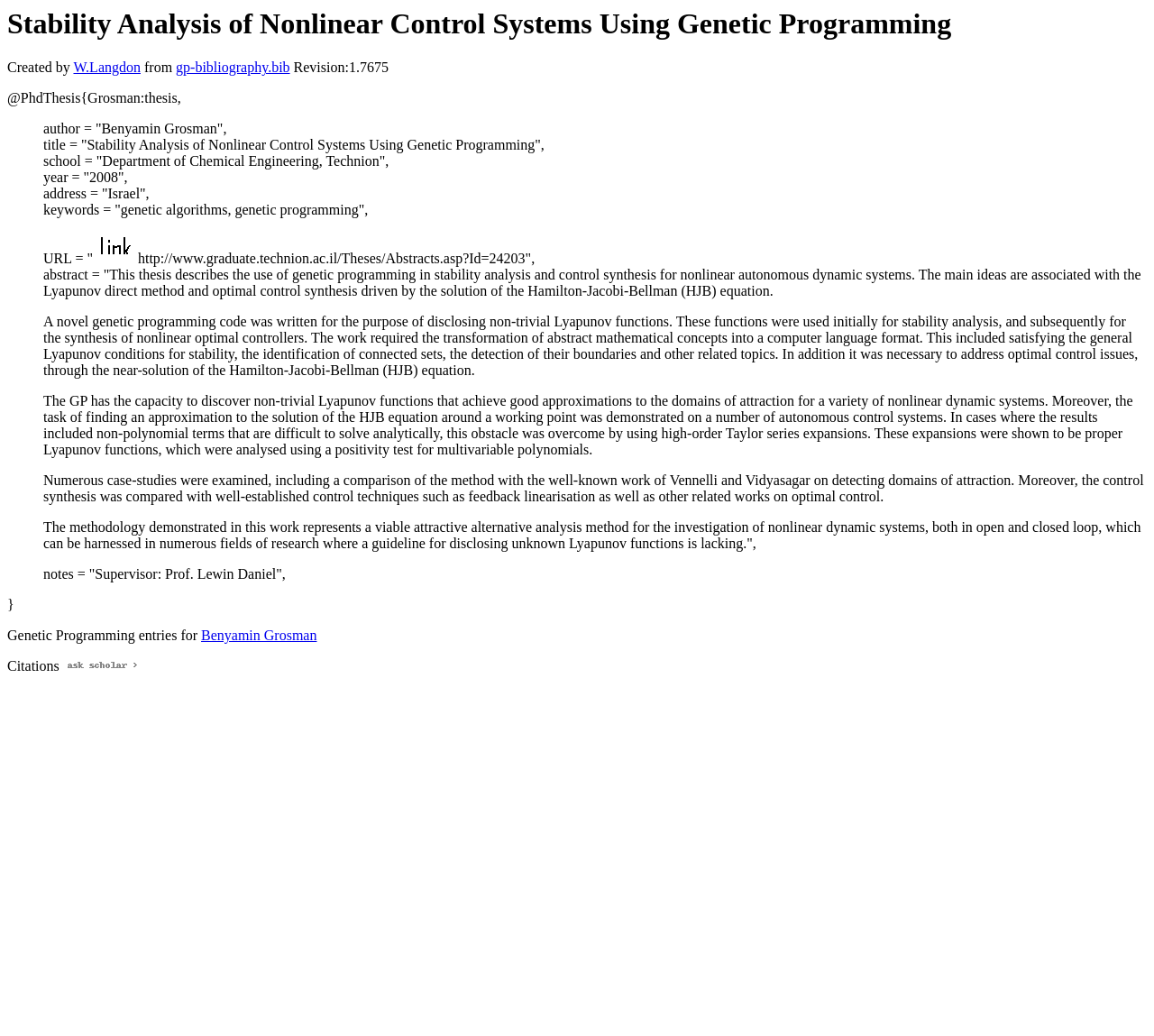Your task is to extract the text of the main heading from the webpage.

Stability Analysis of Nonlinear Control Systems Using Genetic Programming